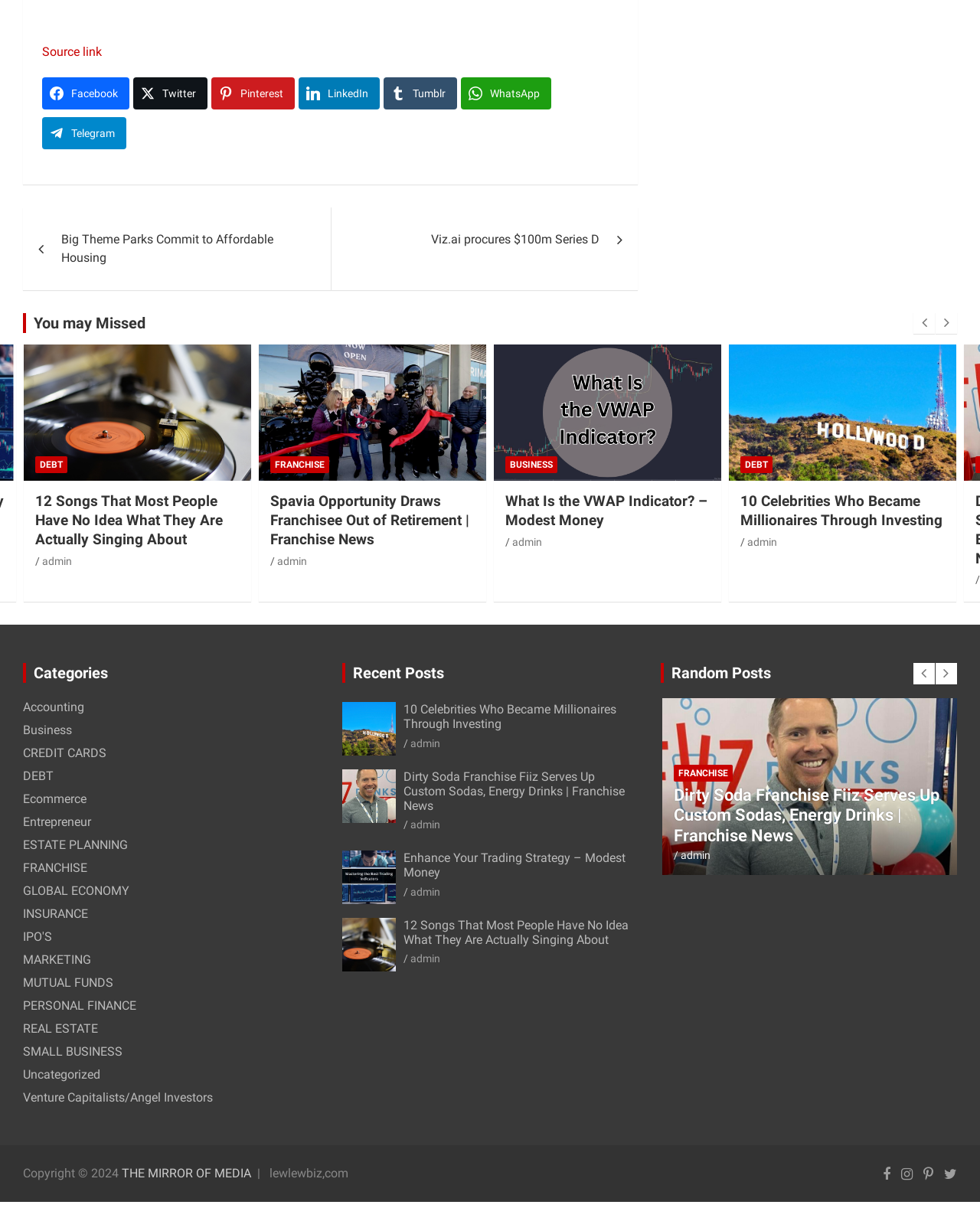What is the title of the post with the link '12 Songs That Most People Have No Idea What They Are Actually Singing About'?
Provide an in-depth and detailed explanation in response to the question.

I found the link '12 Songs That Most People Have No Idea What They Are Actually Singing About' under the 'You may Missed' section, and the title of the post is the same as the link text.